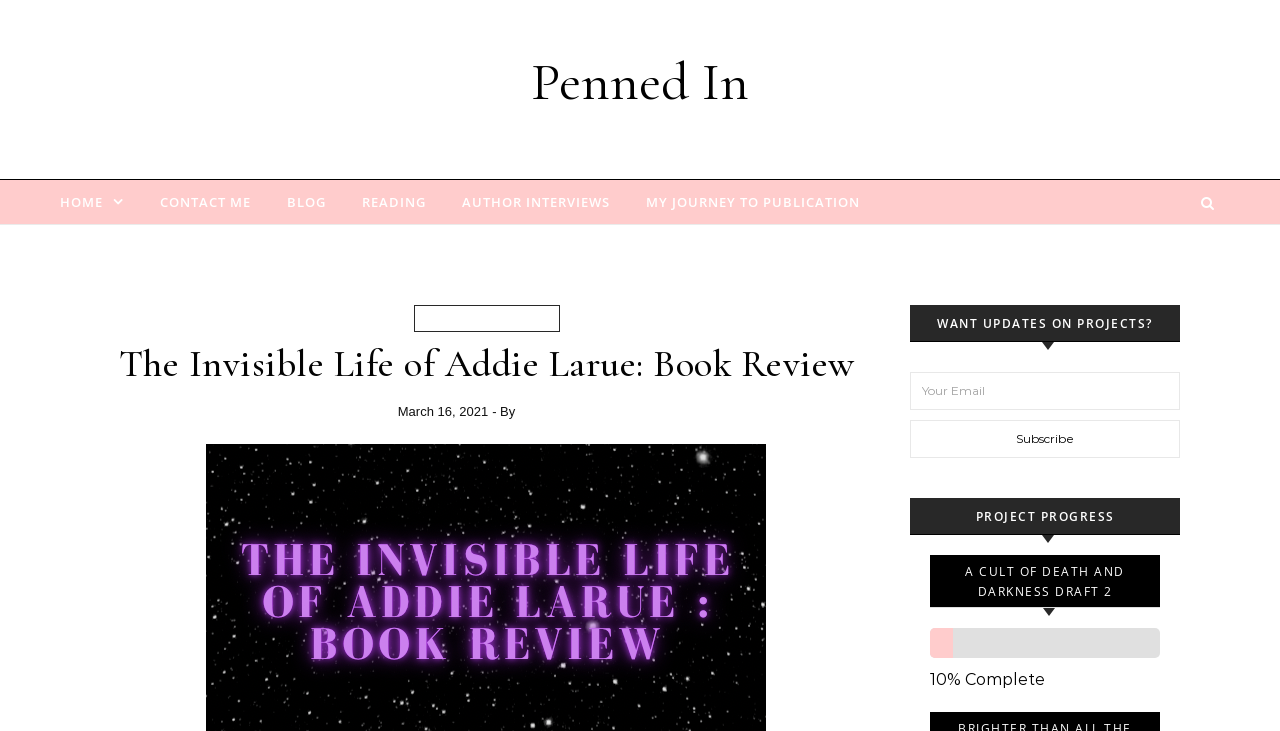What is the percentage of completion of the project 'A CULT OF DEATH AND DARKNESS DRAFT 2'?
Answer the question with a detailed explanation, including all necessary information.

I found the answer by looking at the static text element with the text '10% Complete' below the heading 'A CULT OF DEATH AND DARKNESS DRAFT 2', which indicates the percentage of completion of the project.